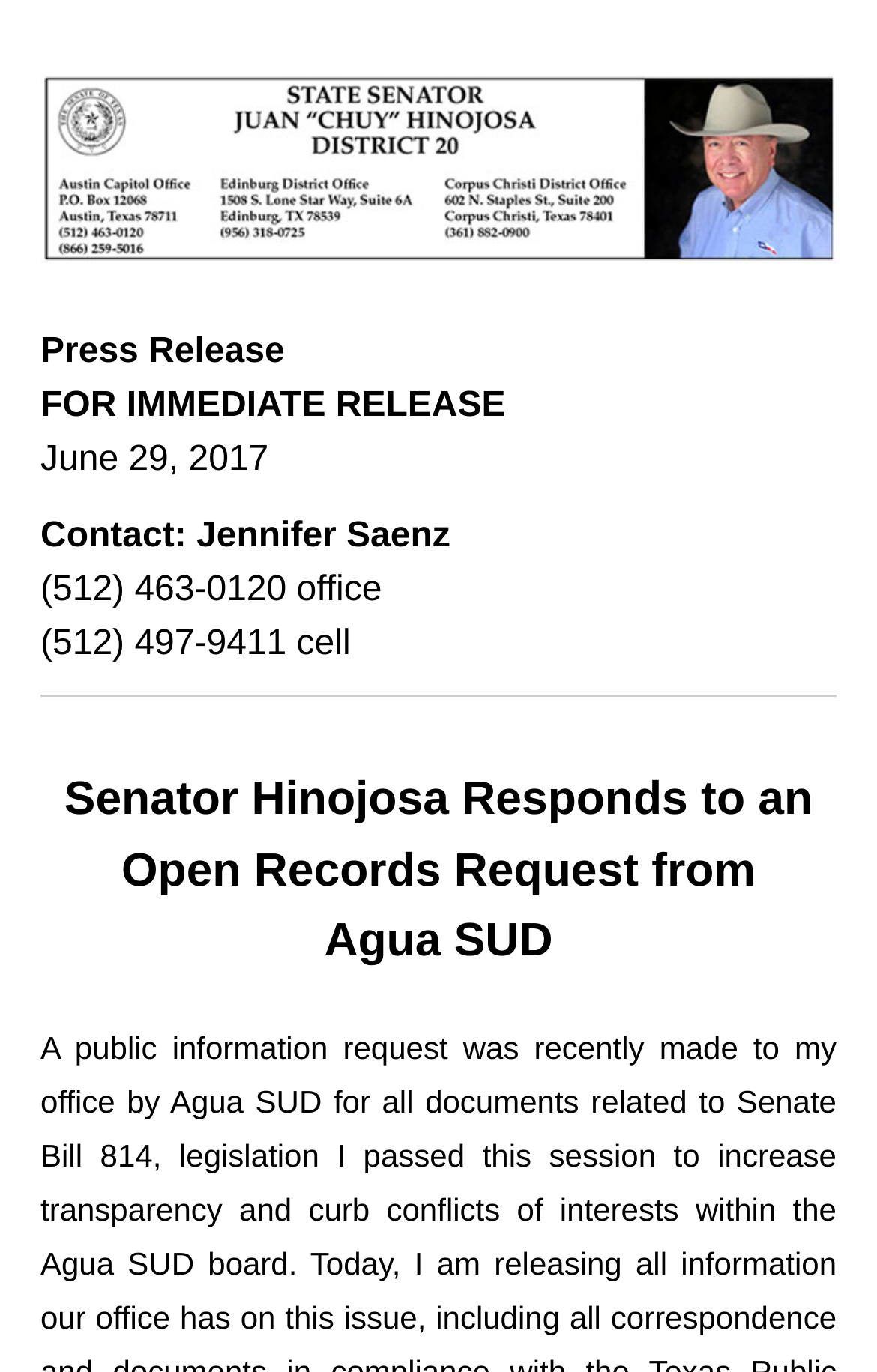Provide a brief response to the question using a single word or phrase: 
What is the date of the press release?

June 29, 2017